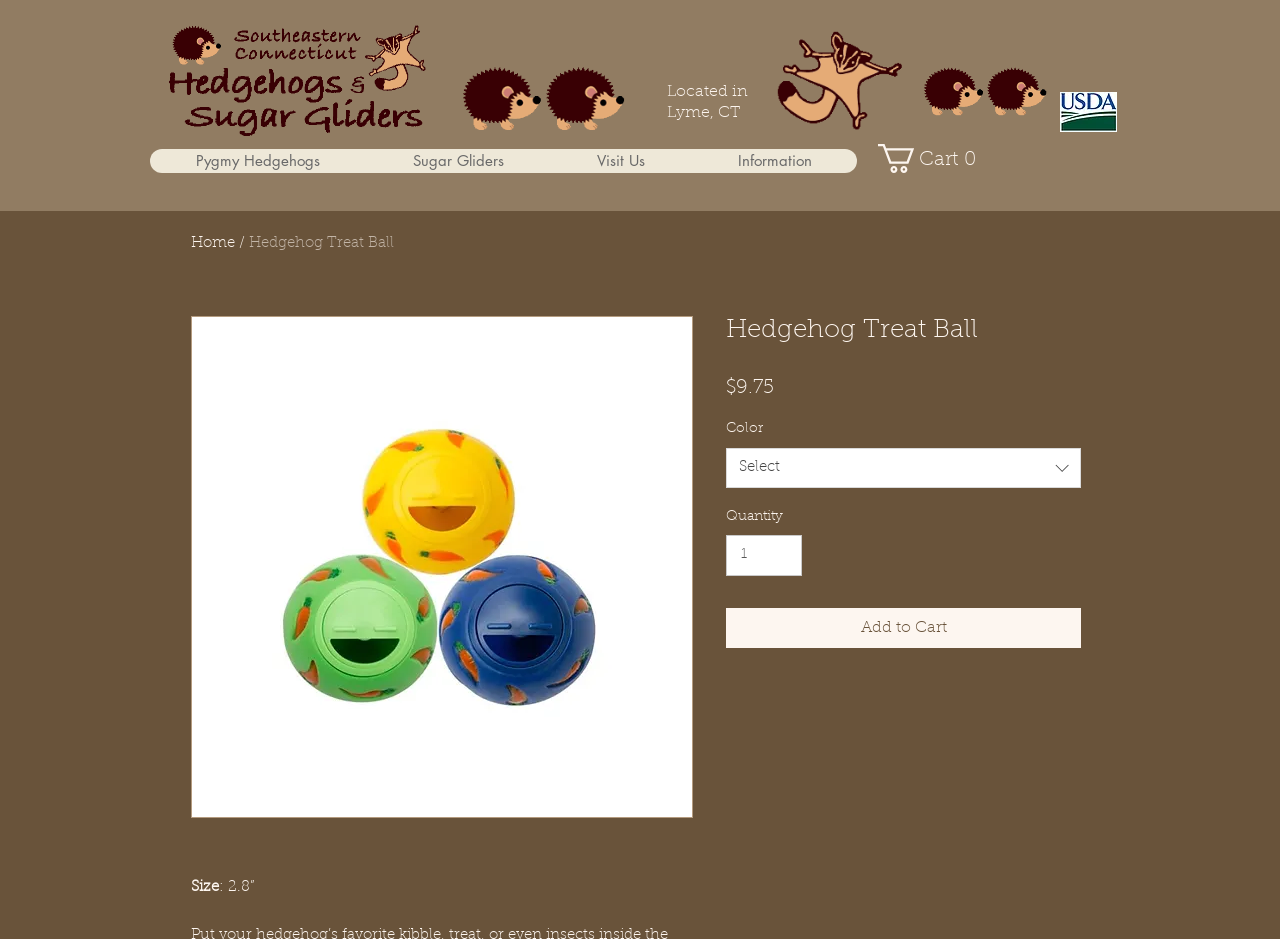Please determine the bounding box coordinates of the clickable area required to carry out the following instruction: "Visit the home page". The coordinates must be four float numbers between 0 and 1, represented as [left, top, right, bottom].

[0.149, 0.251, 0.184, 0.267]